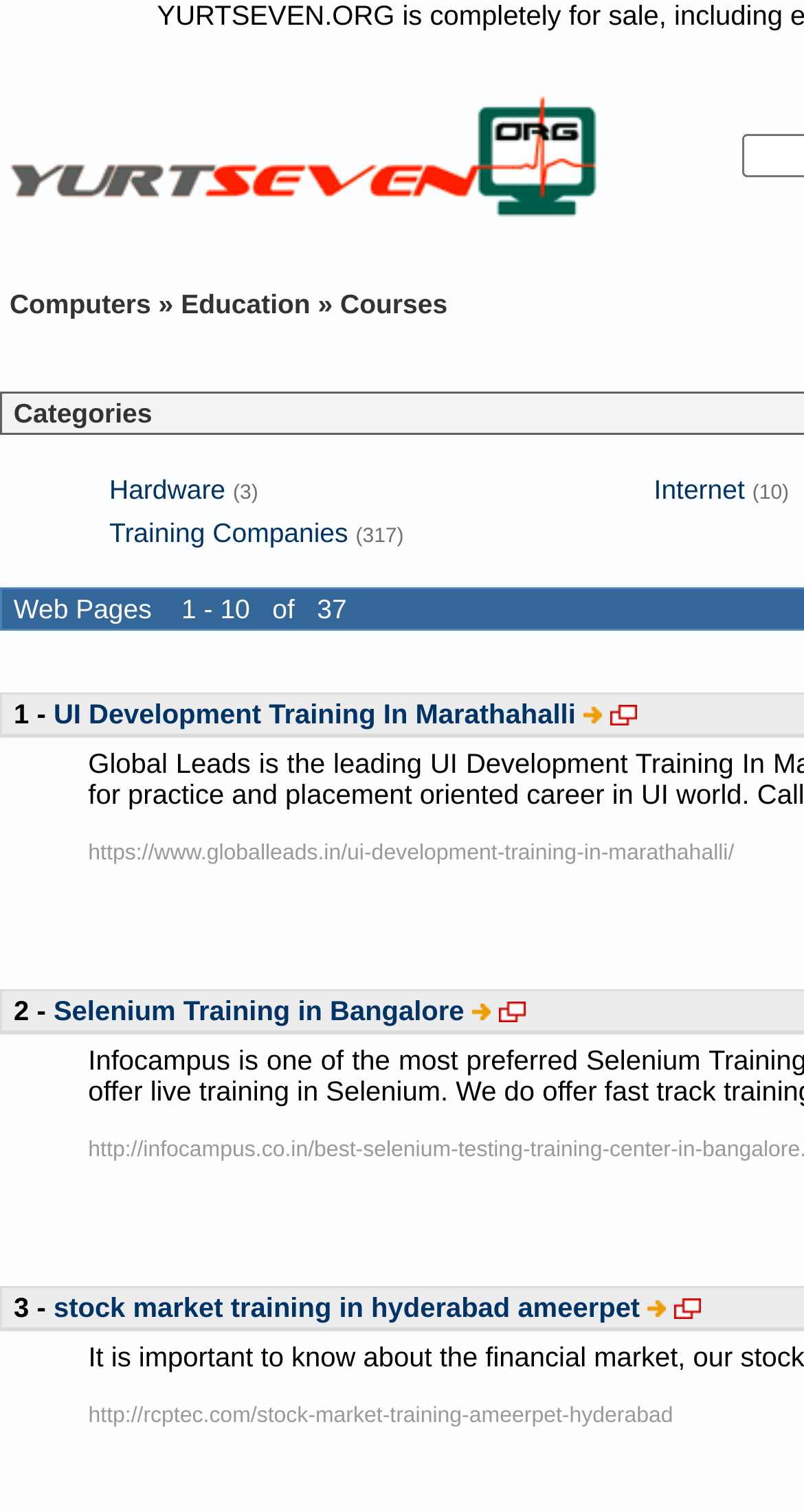Generate a comprehensive caption for the webpage you are viewing.

This webpage appears to be a directory or catalog of computer education courses. At the top, there is a header section with a logo and a navigation menu consisting of three links: "www.yurtseven.org", "Computers", and "Education", followed by the title "» Courses". 

Below the header, there are two main sections. The first section has two columns, with the left column containing a list of categories, including "Hardware" and "Training Companies", each with a number of sub-items in parentheses. The right column contains a list of specific courses or training programs, each with a link to the course website and an "open in new window" icon.

The "Training Companies" category has 317 sub-items, which are listed in a grid layout. Each item in the grid has a link to the company website, an "open in new window" icon, and a "Browse Website" button. Some of the companies listed include "UI Development Training In Marathahalli", "Selenium Training in Bangalore", and "stock market training in hyderabad ameerpet".